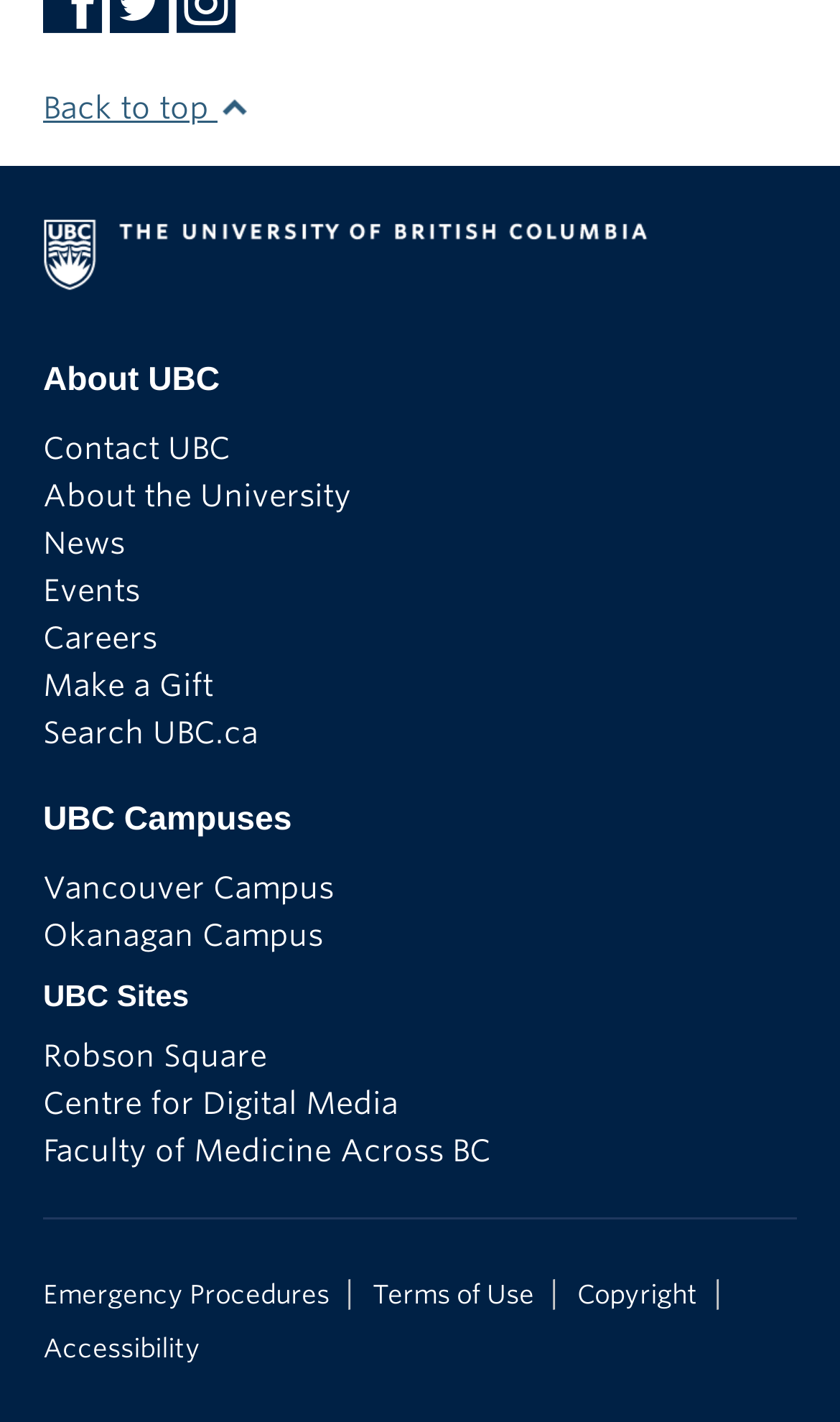Calculate the bounding box coordinates for the UI element based on the following description: "Terms of Use". Ensure the coordinates are four float numbers between 0 and 1, i.e., [left, top, right, bottom].

[0.444, 0.9, 0.636, 0.921]